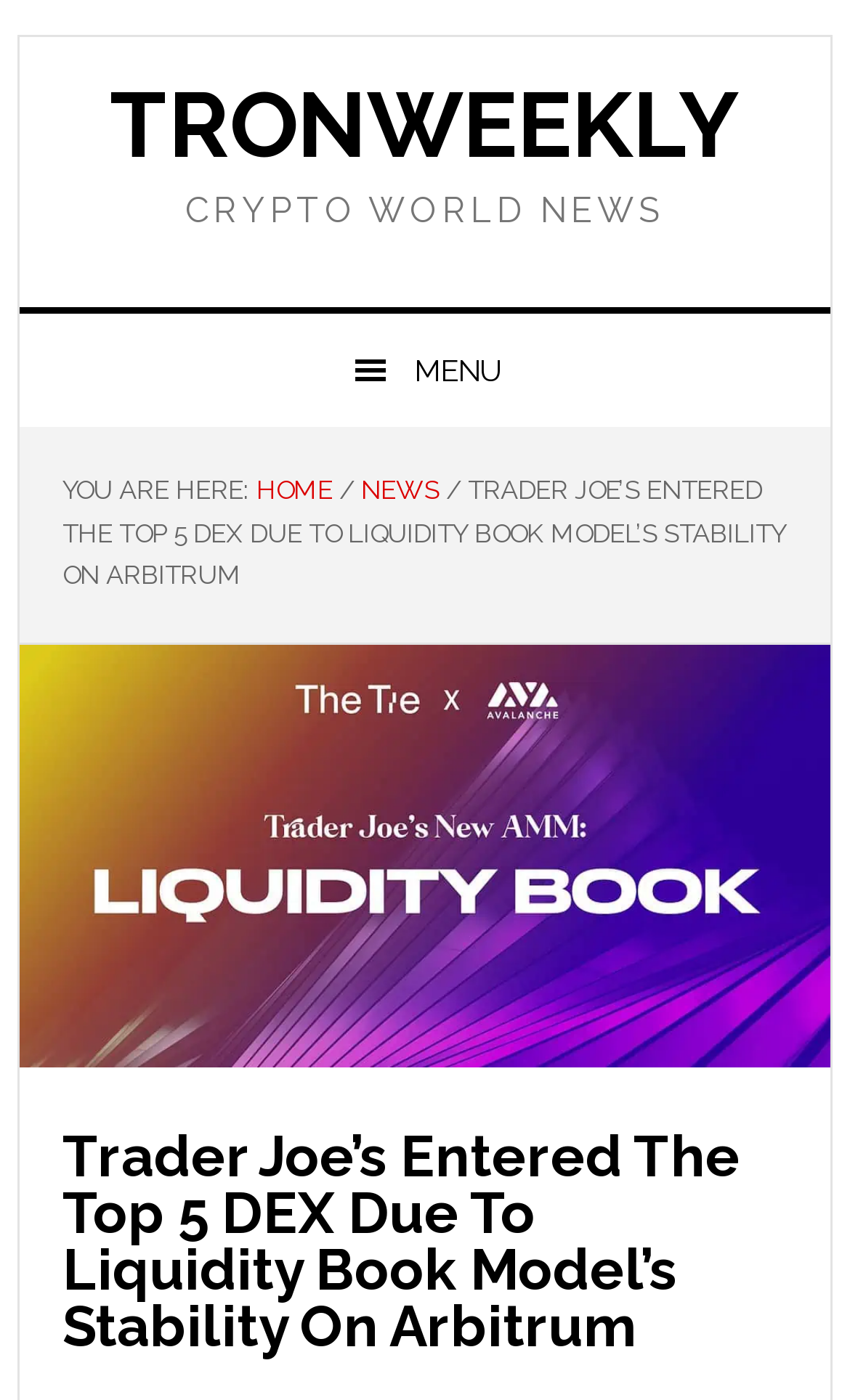Provide a brief response to the question using a single word or phrase: 
What is the current navigation location?

News